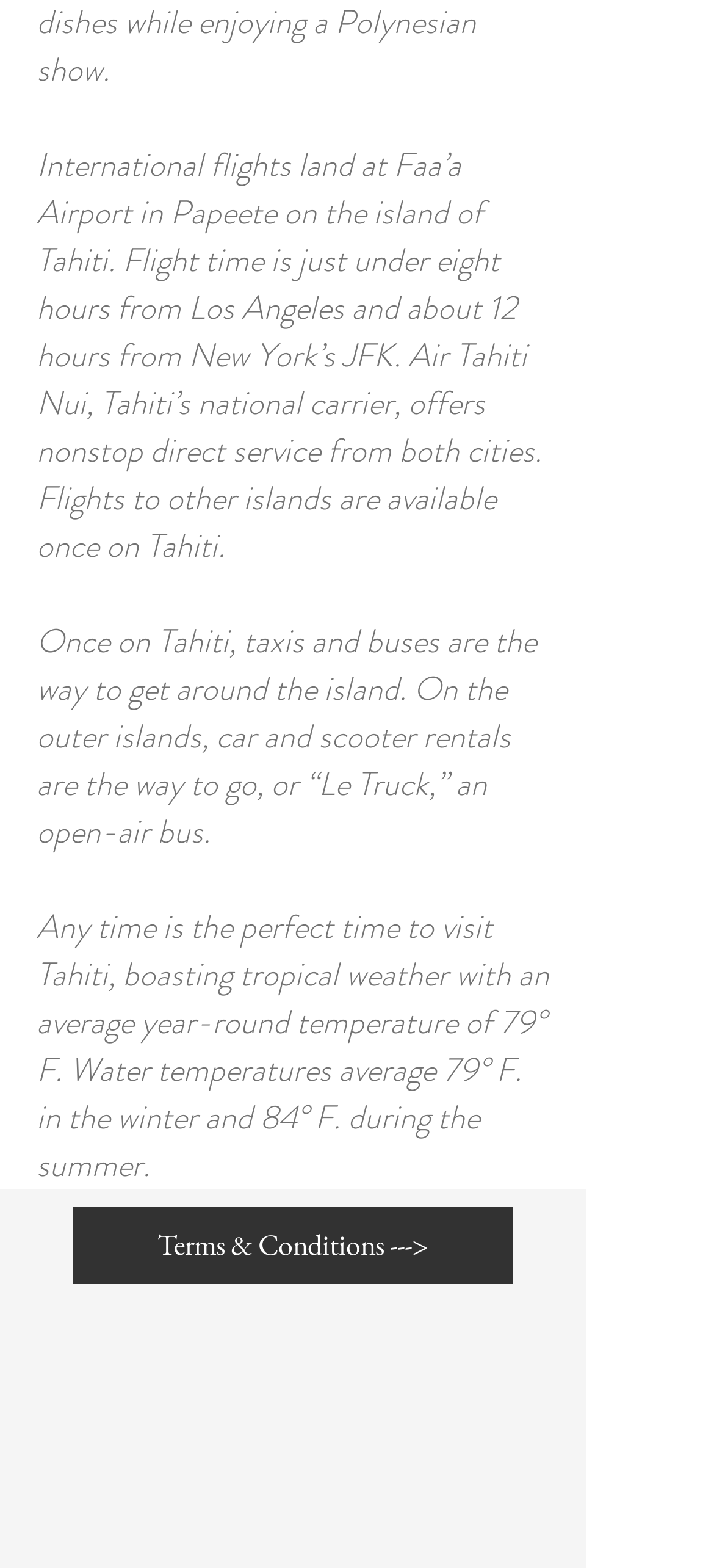What is the email address to contact? Please answer the question using a single word or phrase based on the image.

Sharon@BespokeTravelGroup.com